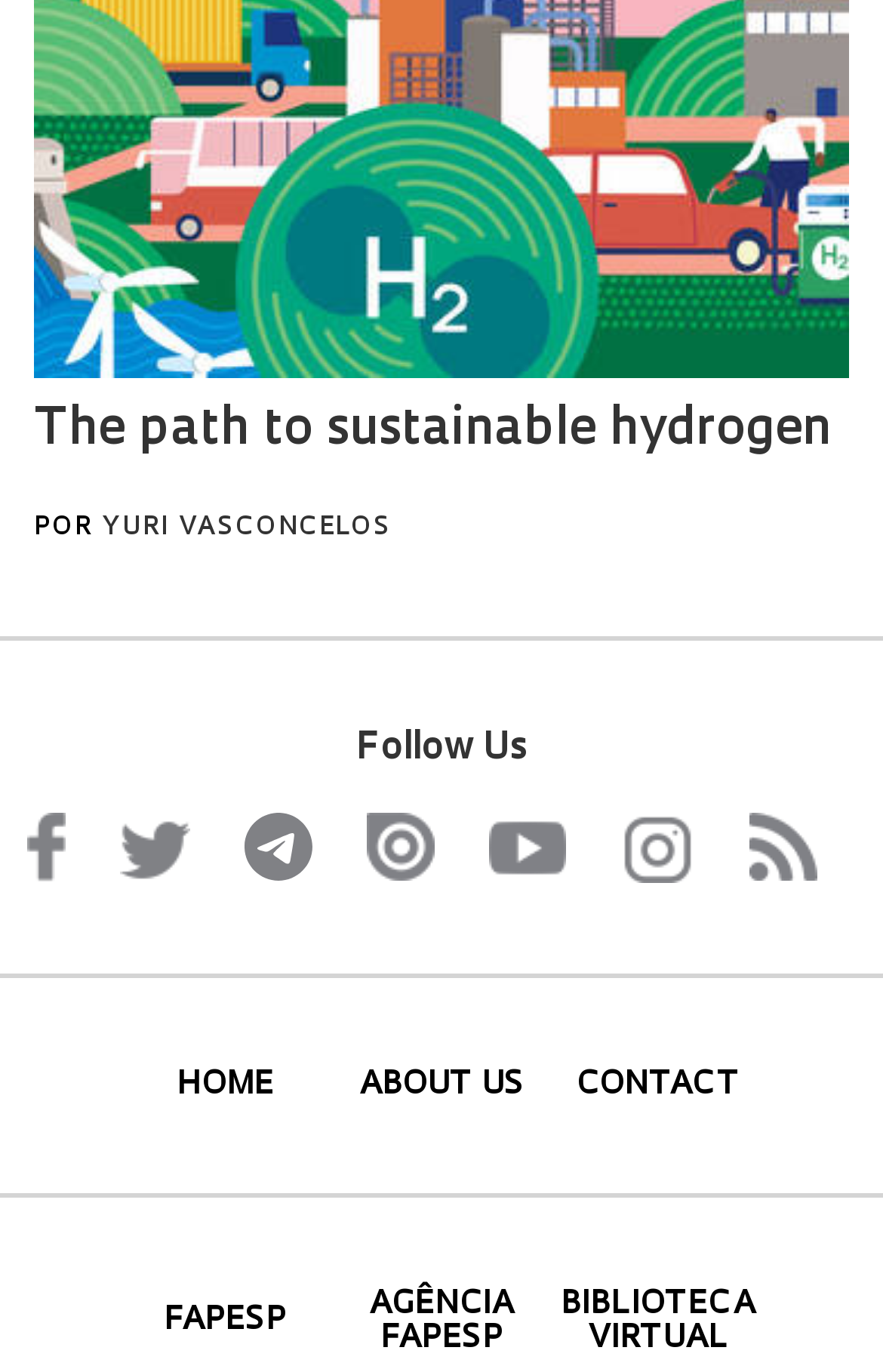What is the last link in the second row?
Respond to the question with a well-detailed and thorough answer.

By analyzing the bounding box coordinates and the OCR text, we can determine the vertical positions of the elements. The second row of links starts with 'HOME' and ends with 'BIBLIOTECA VIRTUAL'.